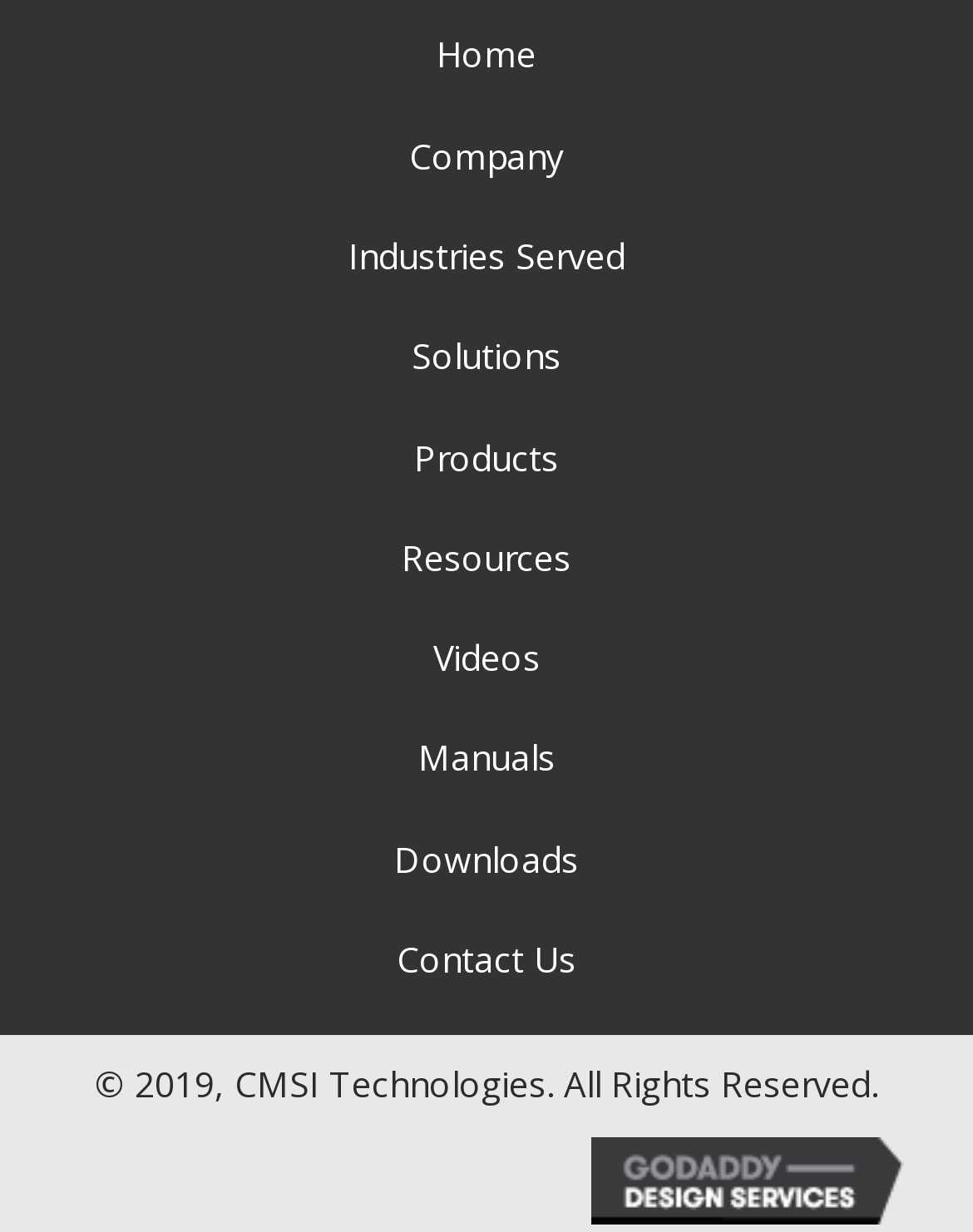Use the information in the screenshot to answer the question comprehensively: What is the name of the company that designed the website?

I looked at the footer section of the webpage and found a link that says 'GoDaddy Web Design', which indicates that GoDaddy is the company that designed the website.